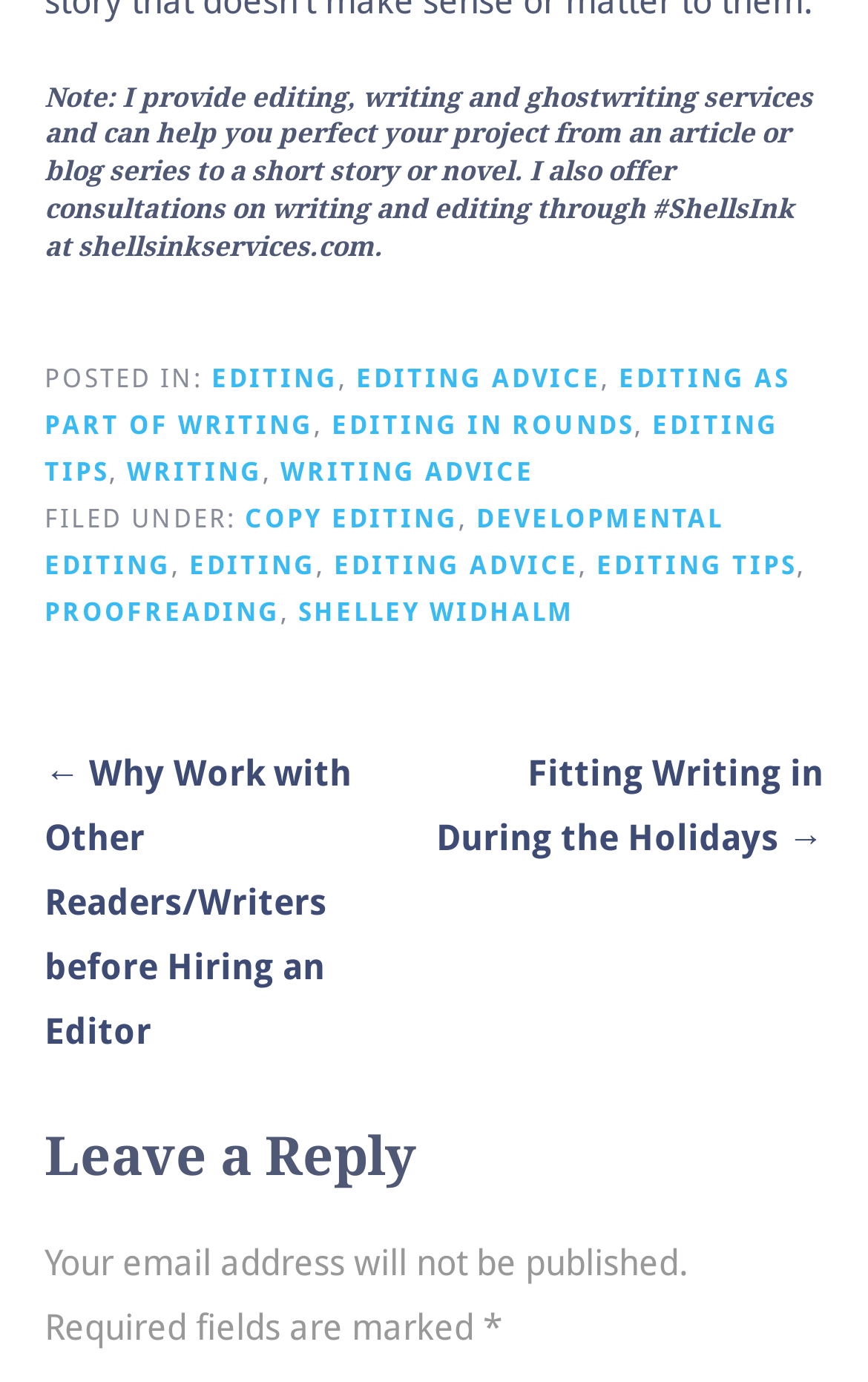What is the topic of the previous post? Based on the image, give a response in one word or a short phrase.

Why Work with Other Readers/Writers before Hiring an Editor